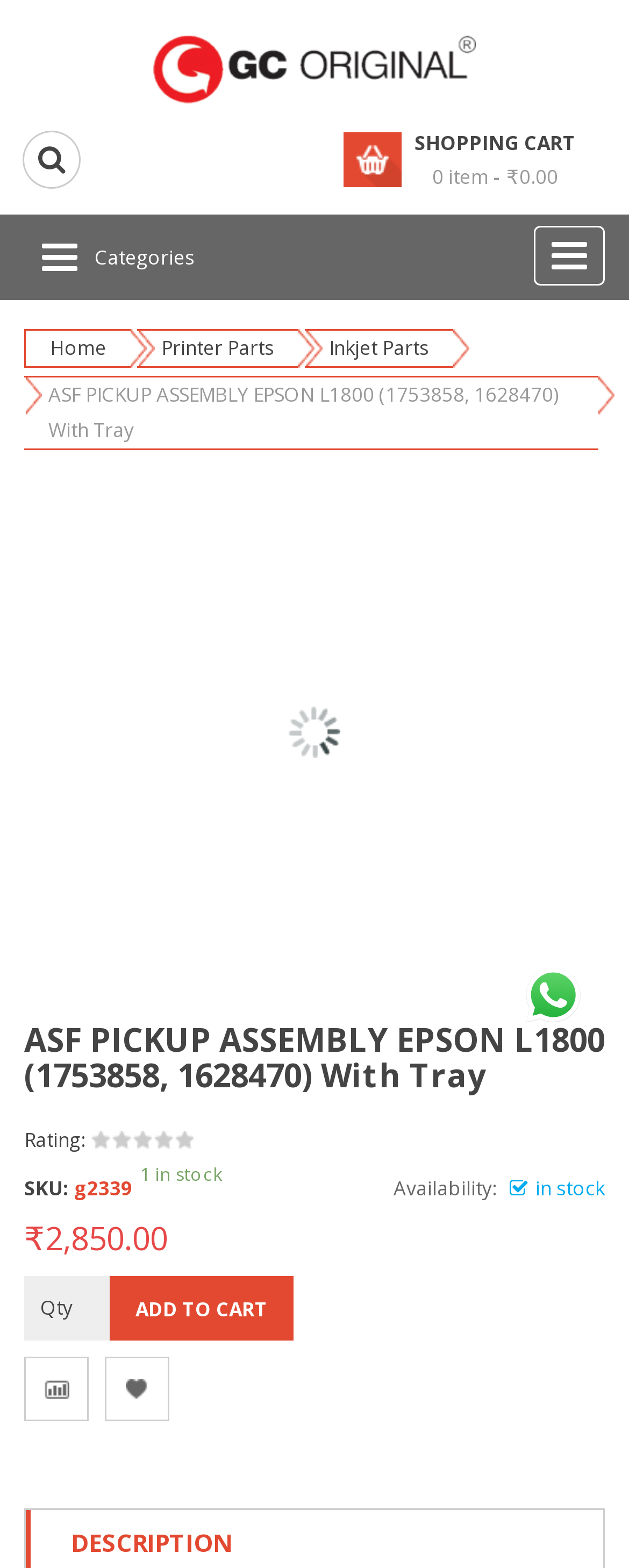Find the bounding box coordinates of the clickable region needed to perform the following instruction: "Click the 'ADD TO CART' button". The coordinates should be provided as four float numbers between 0 and 1, i.e., [left, top, right, bottom].

[0.174, 0.813, 0.467, 0.854]